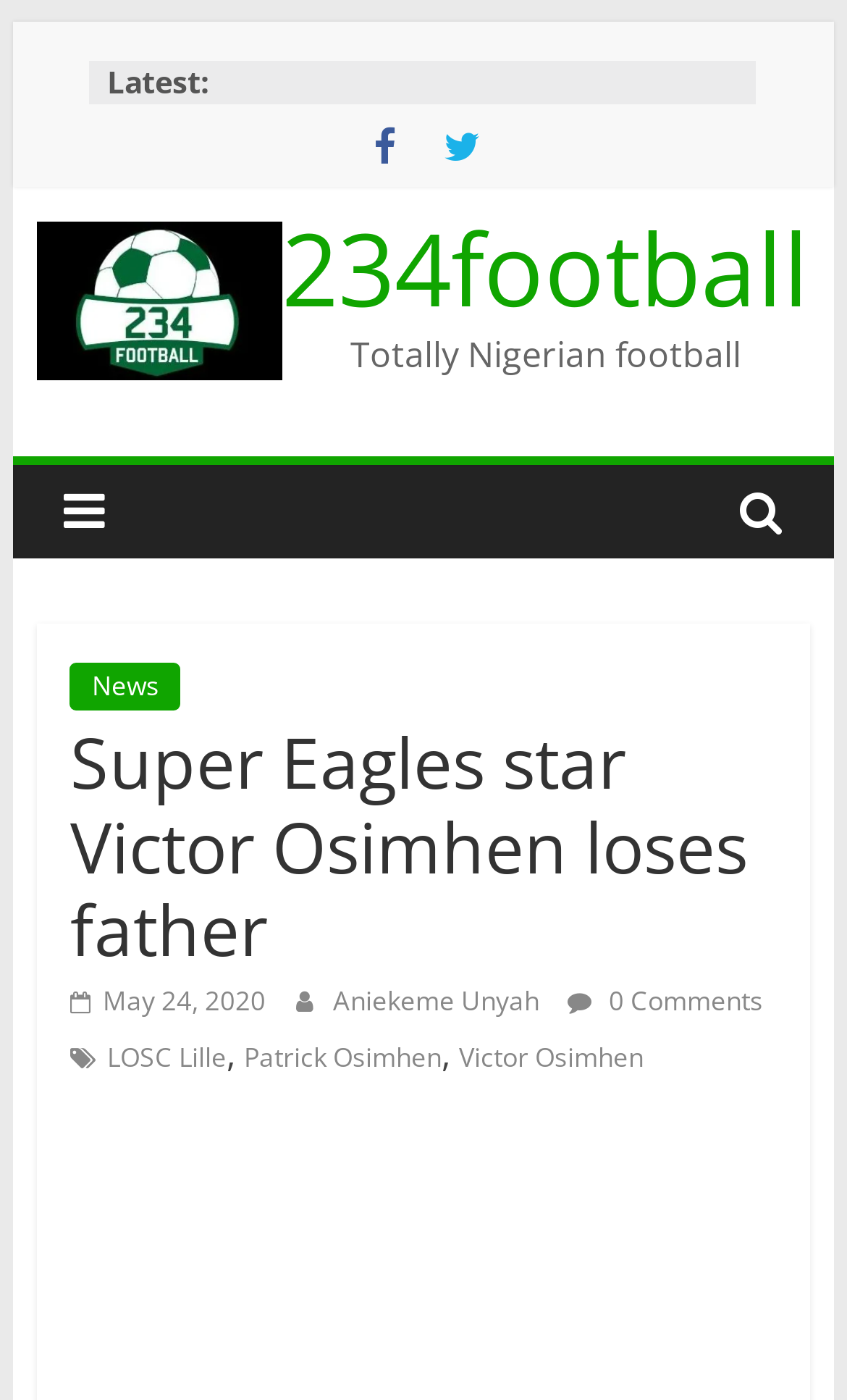Please determine and provide the text content of the webpage's heading.

Super Eagles star Victor Osimhen loses father